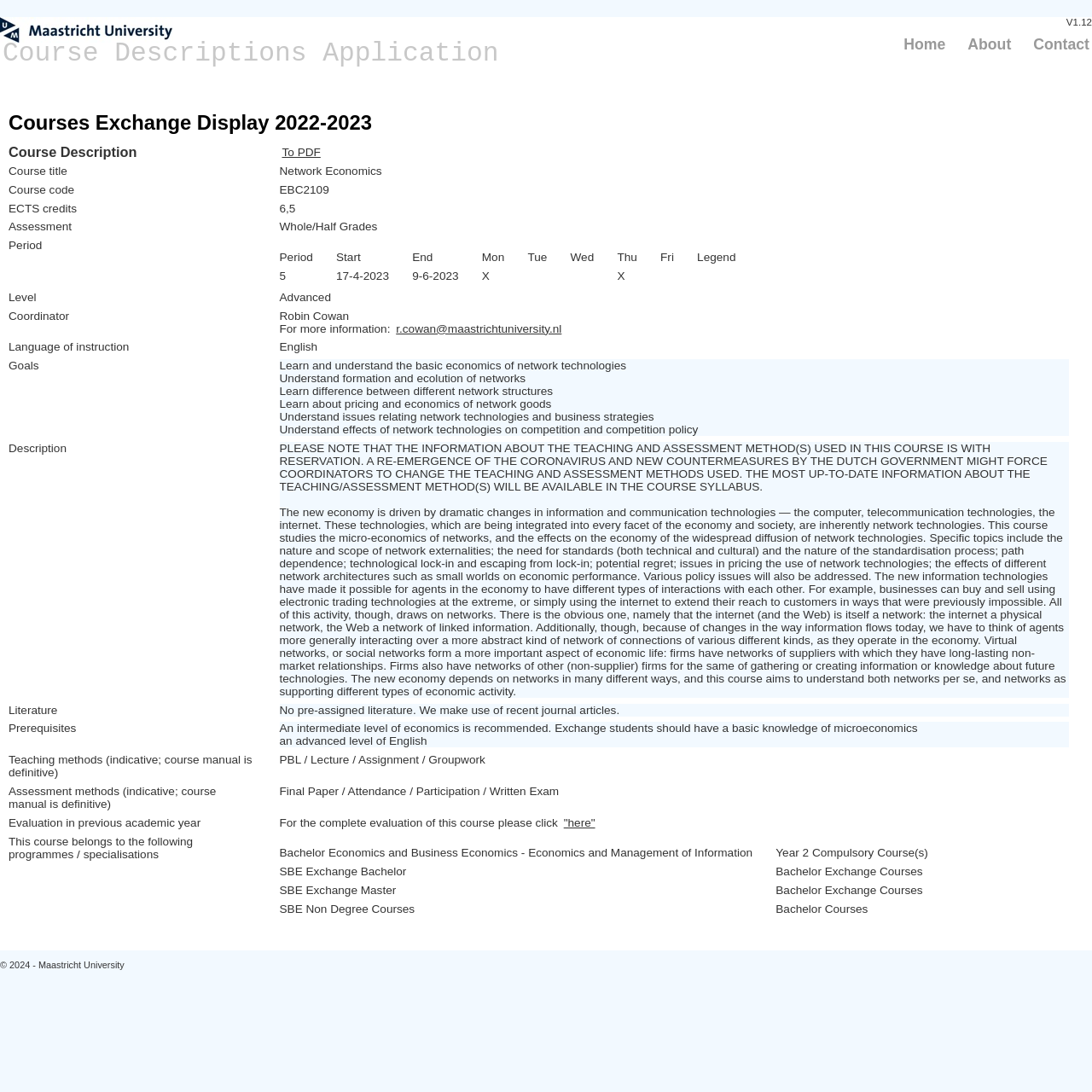Specify the bounding box coordinates (top-left x, top-left y, bottom-right x, bottom-right y) of the UI element in the screenshot that matches this description: Course Descriptions Application

[0.0, 0.035, 0.459, 0.062]